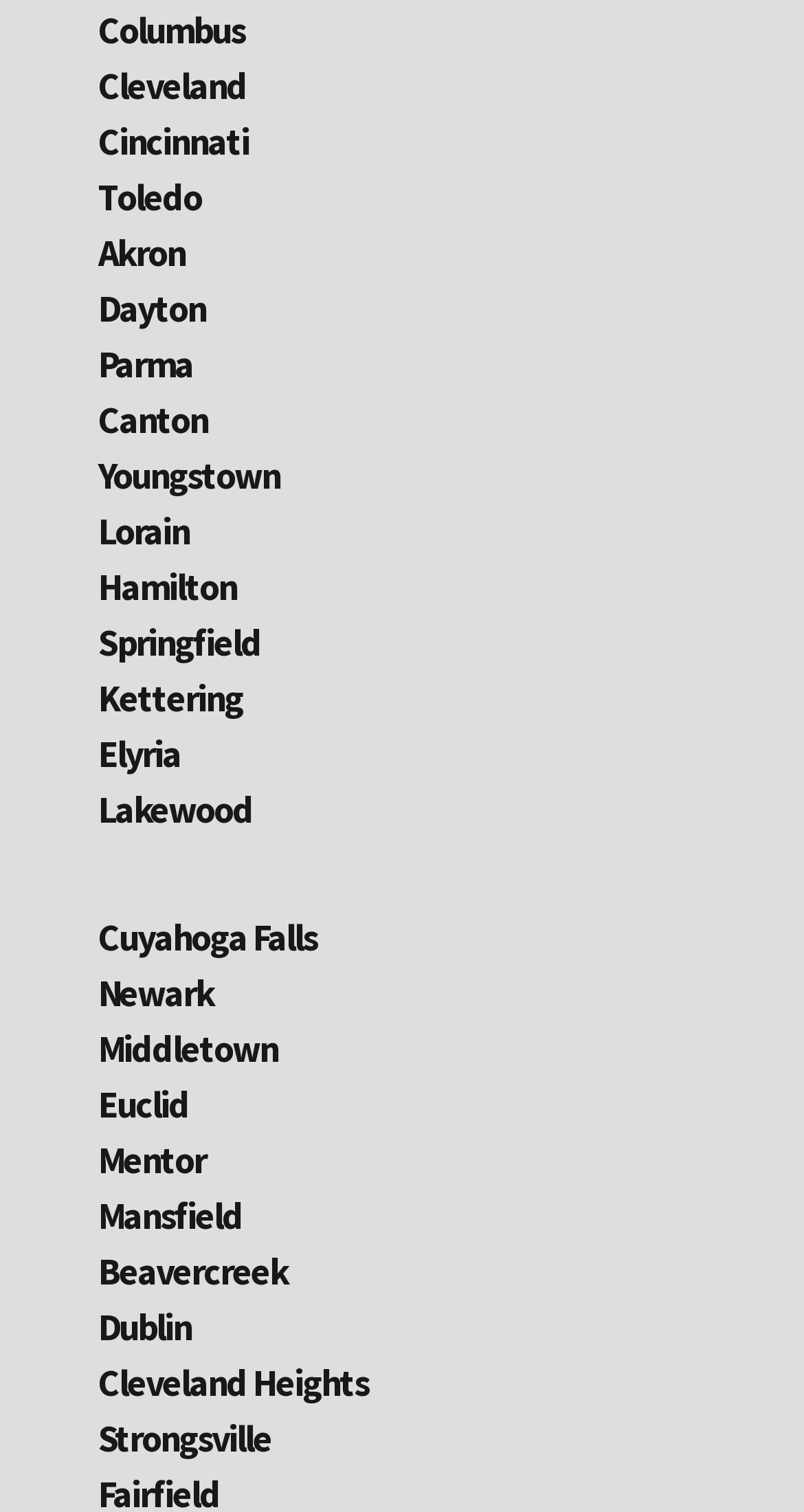Identify the bounding box coordinates of the specific part of the webpage to click to complete this instruction: "Visit Cleveland".

[0.122, 0.041, 0.306, 0.072]